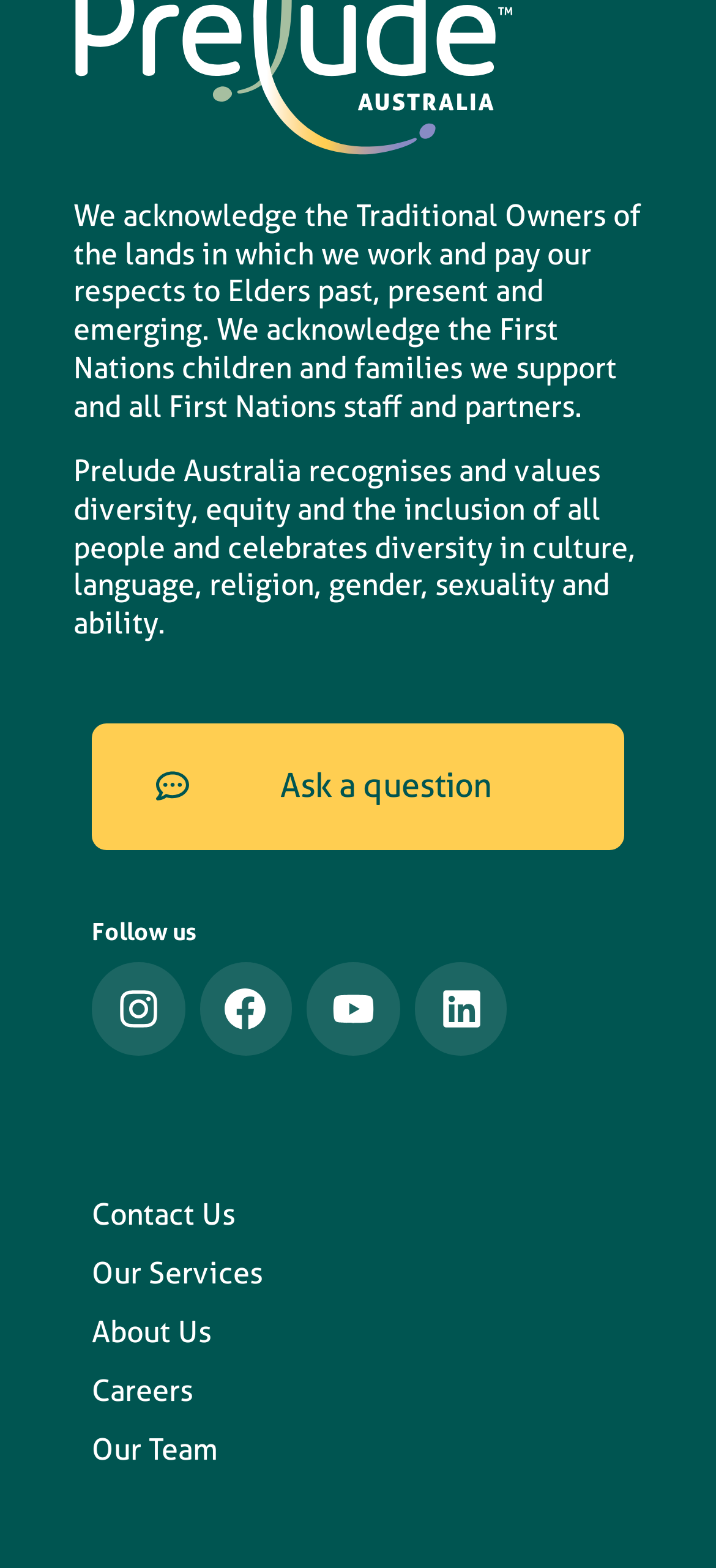How many links are there in the footer section?
Answer the question with a single word or phrase by looking at the picture.

5